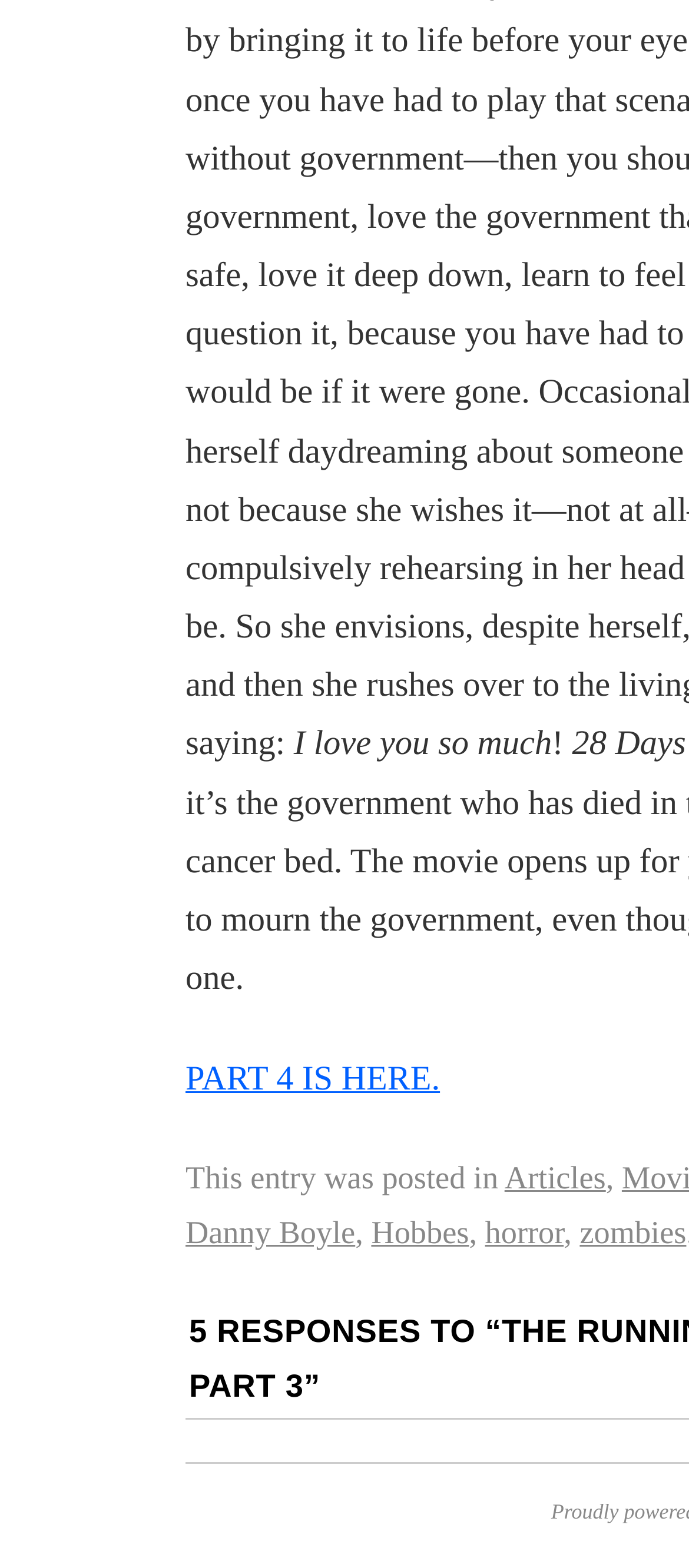What is the first sentence on the webpage?
Using the image as a reference, answer the question with a short word or phrase.

I love you so much